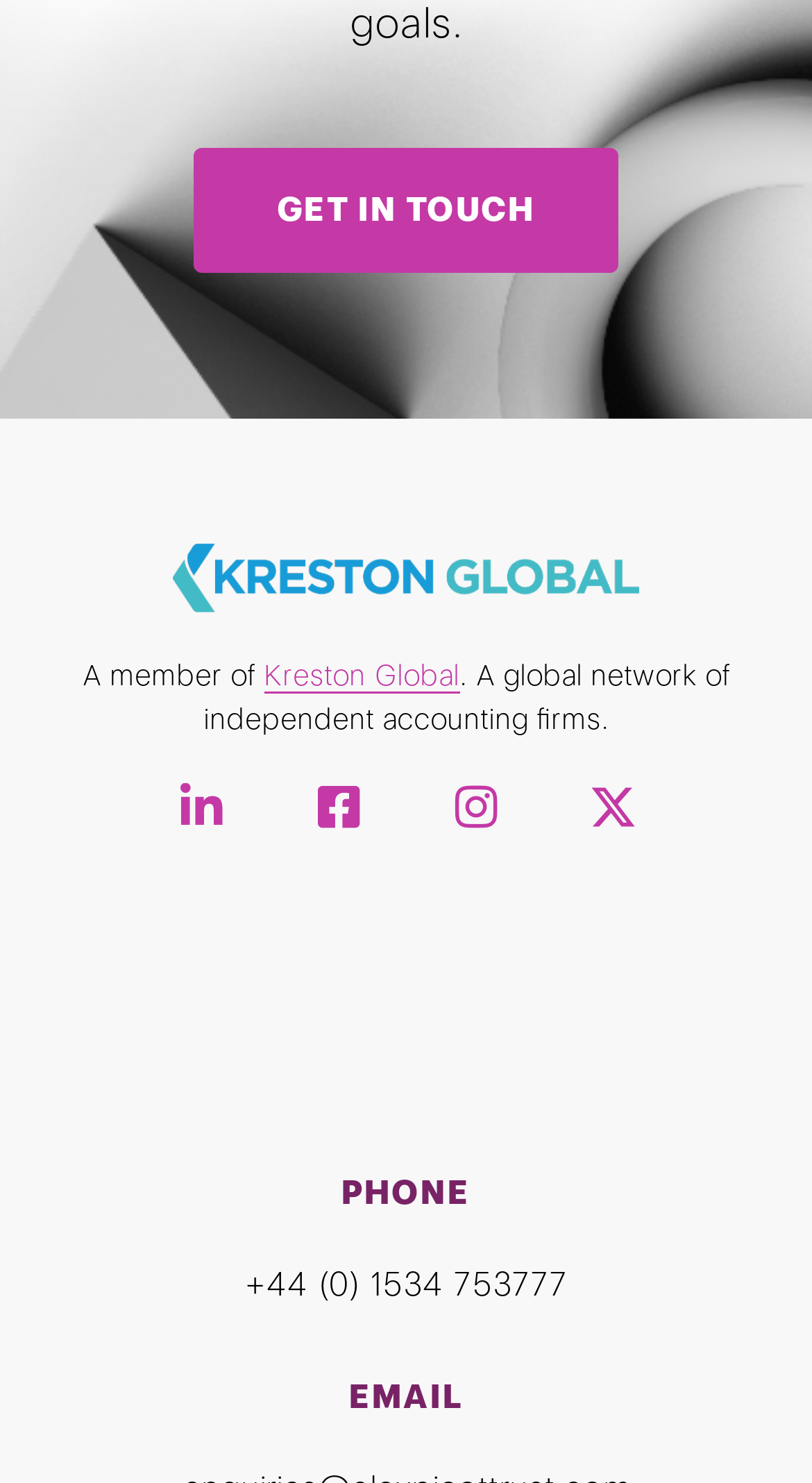Provide your answer to the question using just one word or phrase: What is the email label?

EMAIL